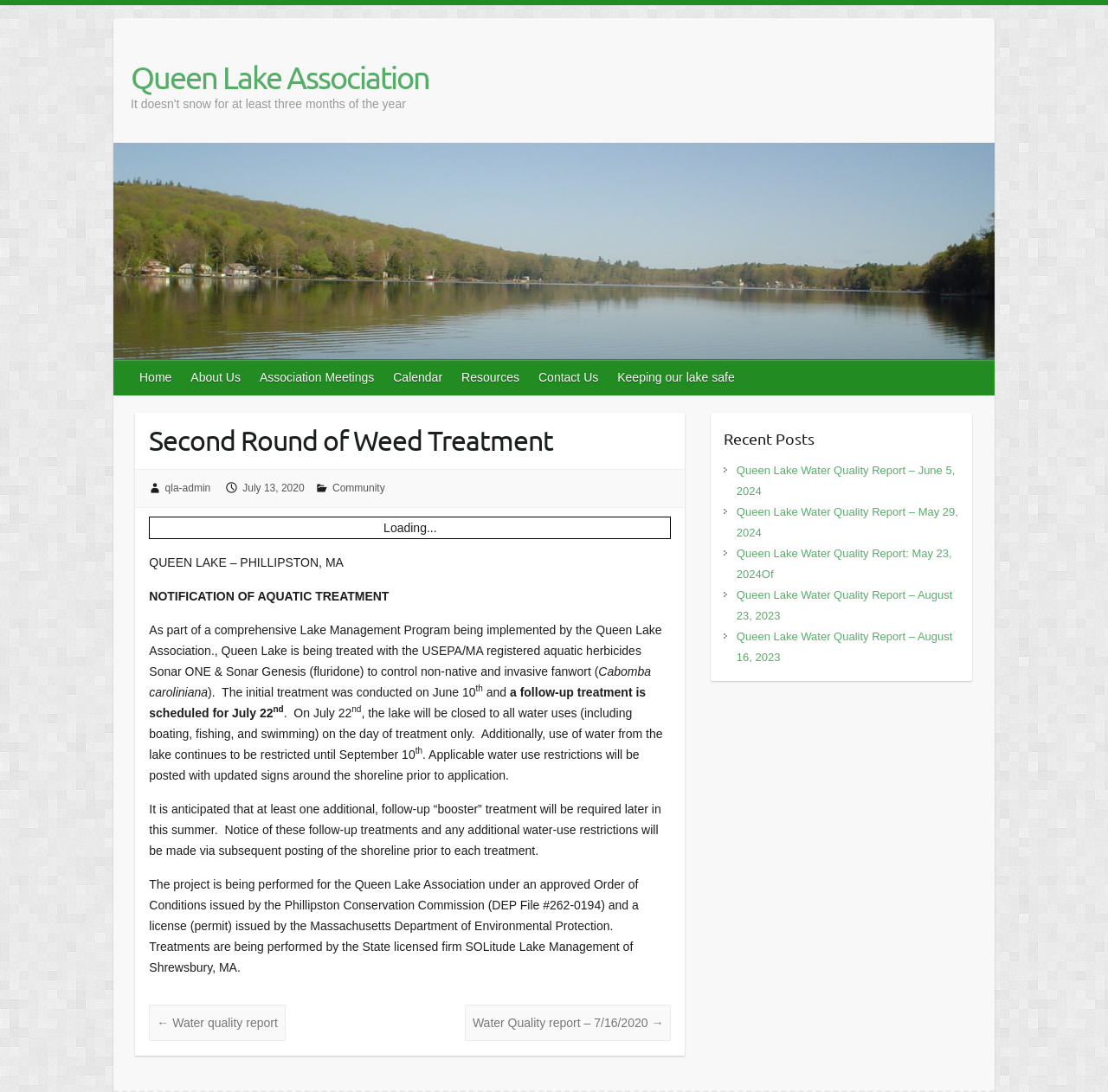Identify and provide the title of the webpage.

Queen Lake Association